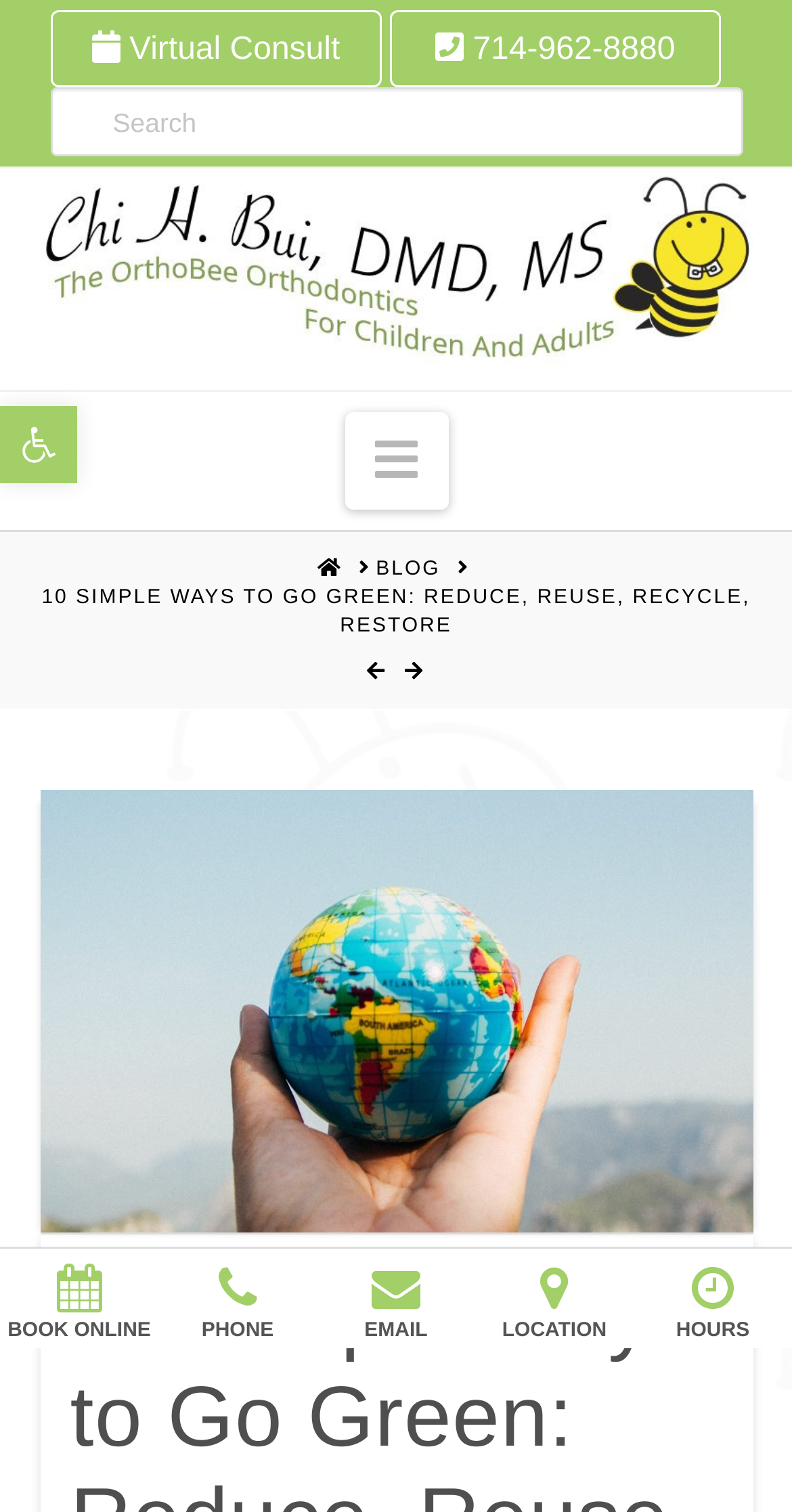Determine the bounding box coordinates of the clickable element to achieve the following action: 'Search for something'. Provide the coordinates as four float values between 0 and 1, formatted as [left, top, right, bottom].

None